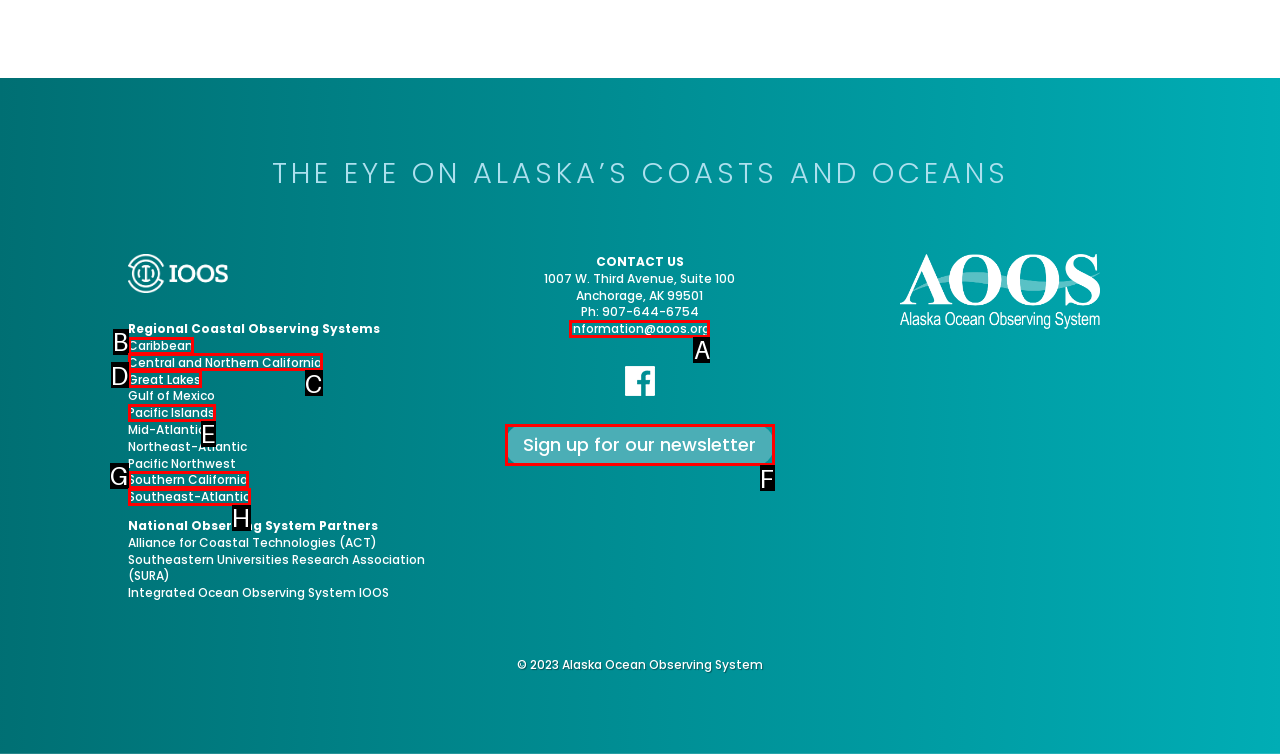Select the HTML element that corresponds to the description: Pacific Islands
Reply with the letter of the correct option from the given choices.

E